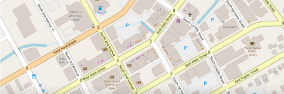Whose office is associated with the map?
Using the image, elaborate on the answer with as much detail as possible.

The caption explicitly mentions that the map is likely associated with the Walla Walla office of Congresswoman Cathy McMorris Rodgers, which is referenced in accompanying text.